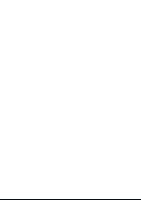What is the theme of the webpage? Analyze the screenshot and reply with just one word or a short phrase.

Financial well-being